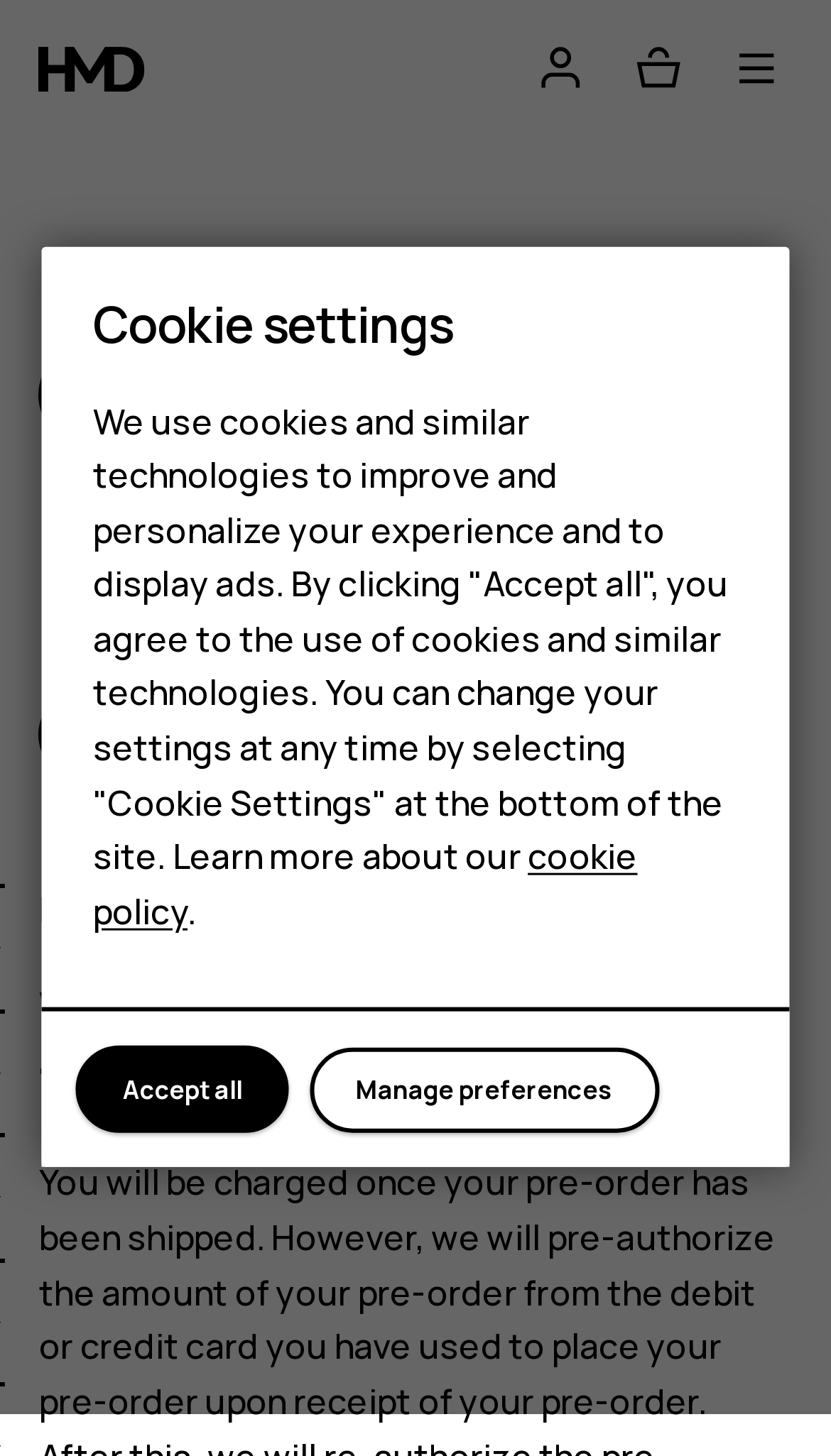Given the element description Accessories, predict the bounding box coordinates for the UI element in the webpage screenshot. The format should be (top-left x, top-left y, bottom-right x, bottom-right y), and the values should be between 0 and 1.

[0.026, 0.299, 0.53, 0.366]